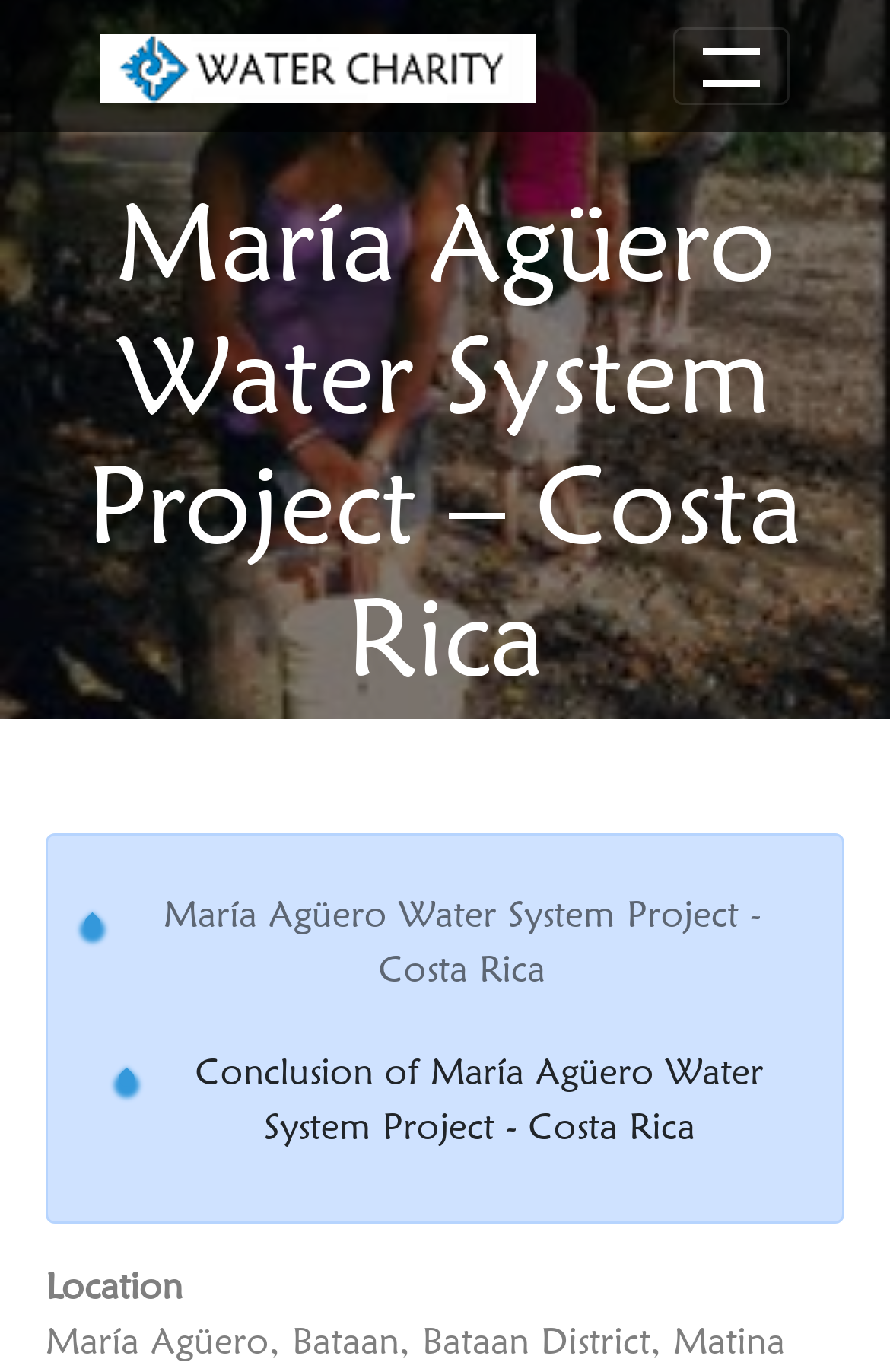Generate the text of the webpage's primary heading.

María Agüero Water System Project – Costa Rica